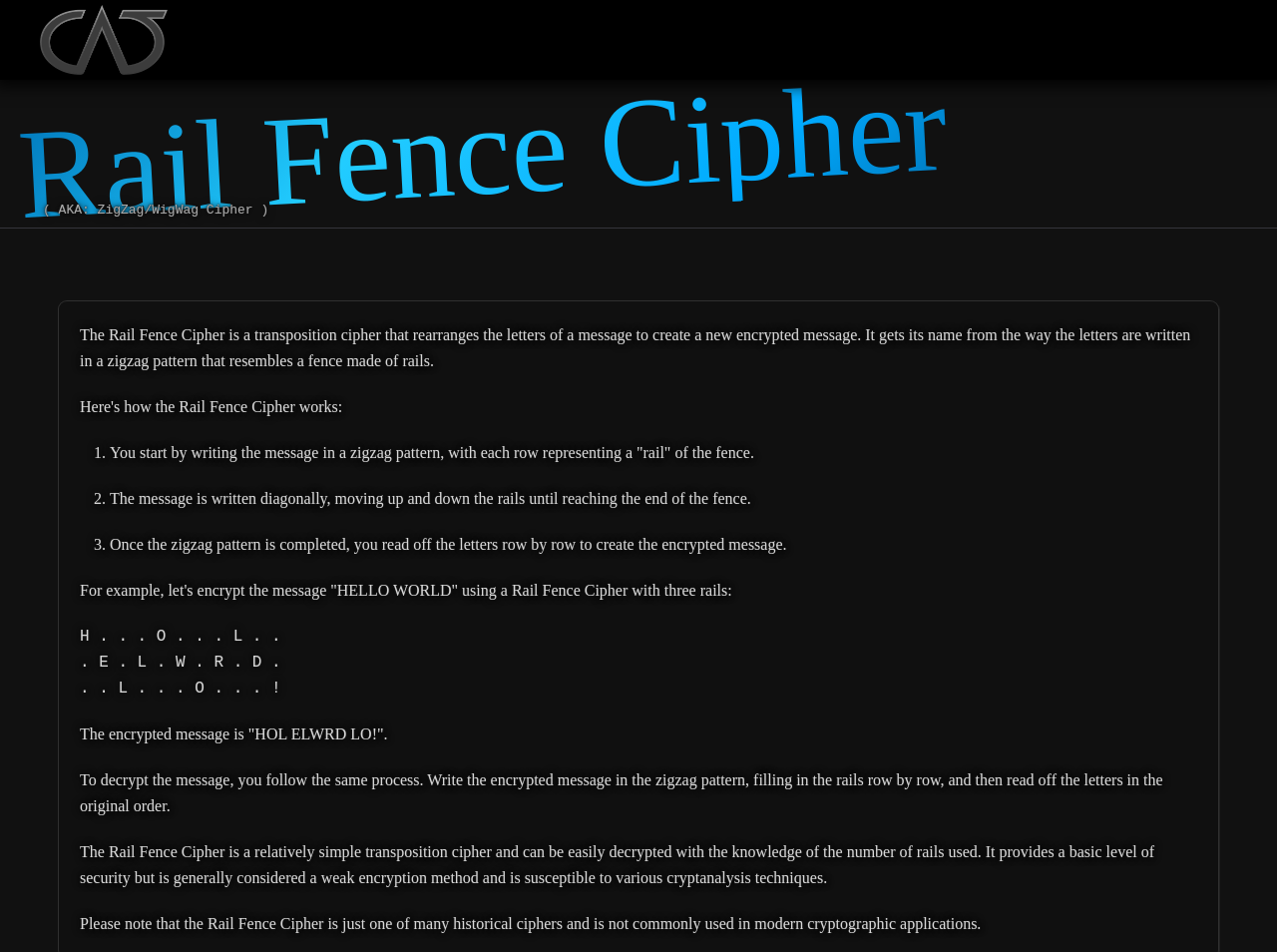Summarize the webpage with intricate details.

The webpage is about the Rail Fence Cipher, a transposition cipher known for its creative permutations. At the top left corner, there is a link to skip to the main content and a link to go back to the home page, accompanied by a small image of "CATENCODE". 

Below these links, there is a header section with a heading "Rail Fence Cipher" and a subtitle "AKA: ZigZag/WigWag Cipher". A horizontal separator line divides the header section from the main content.

The main content starts with a paragraph explaining what the Rail Fence Cipher is and how it works. It is followed by a list of three steps to encrypt a message using this cipher, with each step described in a separate paragraph. The list markers are numbered from 1 to 3.

After the list, there is an example of encrypting the message "HELLO WORLD" using a Rail Fence Cipher with three rails. The example is presented in a zigzag pattern, with each row representing a "rail" of the fence. The encrypted message is then shown, followed by an explanation of how to decrypt the message.

The webpage continues with a paragraph discussing the security level of the Rail Fence Cipher, stating that it is a relatively simple transposition cipher and can be easily decrypted with the knowledge of the number of rails used. Finally, there is a note that the Rail Fence Cipher is a historical cipher and is not commonly used in modern cryptographic applications.